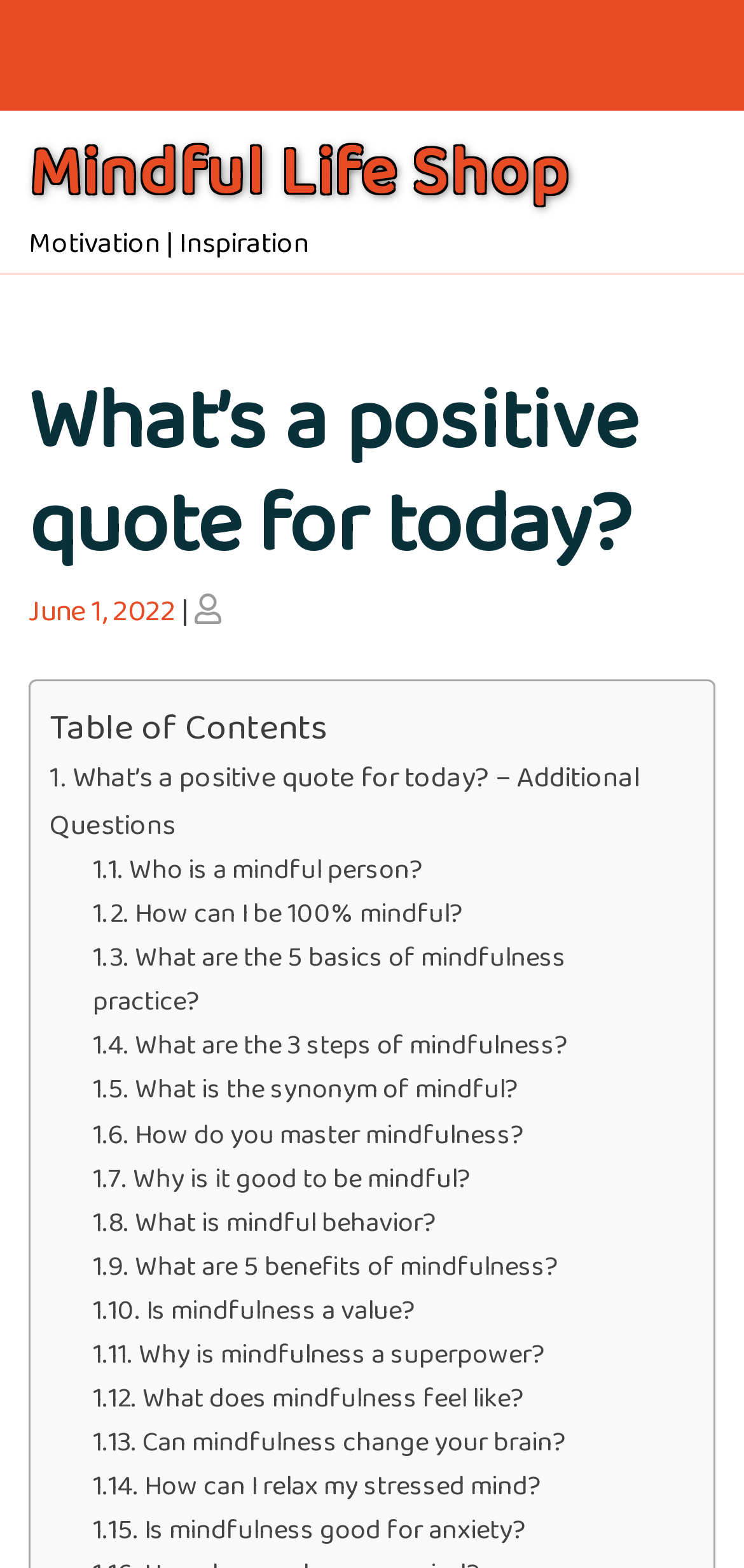Examine the screenshot and answer the question in as much detail as possible: How many links are there in the table of contents?

I counted the number of links starting from '. What’s a positive quote for today? – Additional Questions' to '. Is mindfulness good for anxiety?' and found 13 links in total.